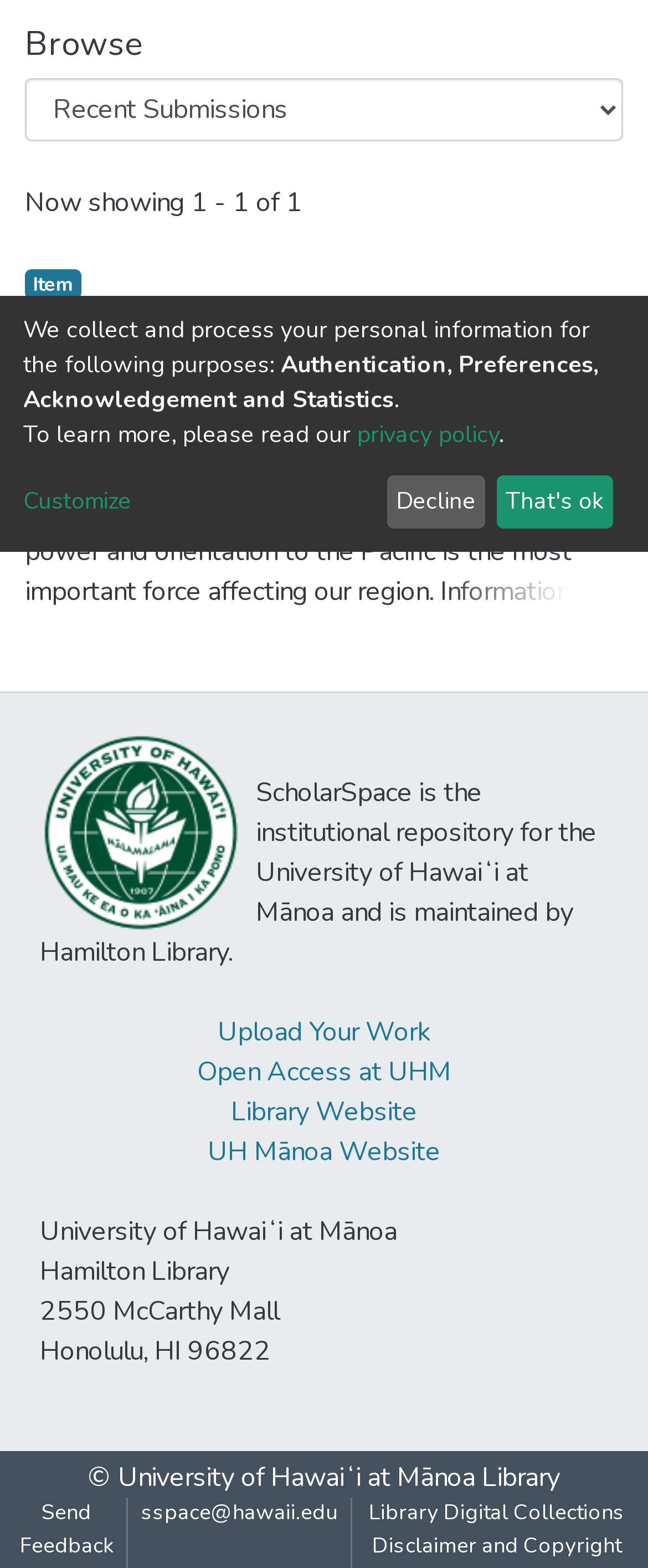Determine the bounding box for the HTML element described here: "Upload Your Work". The coordinates should be given as [left, top, right, bottom] with each number being a float between 0 and 1.

[0.336, 0.647, 0.664, 0.67]